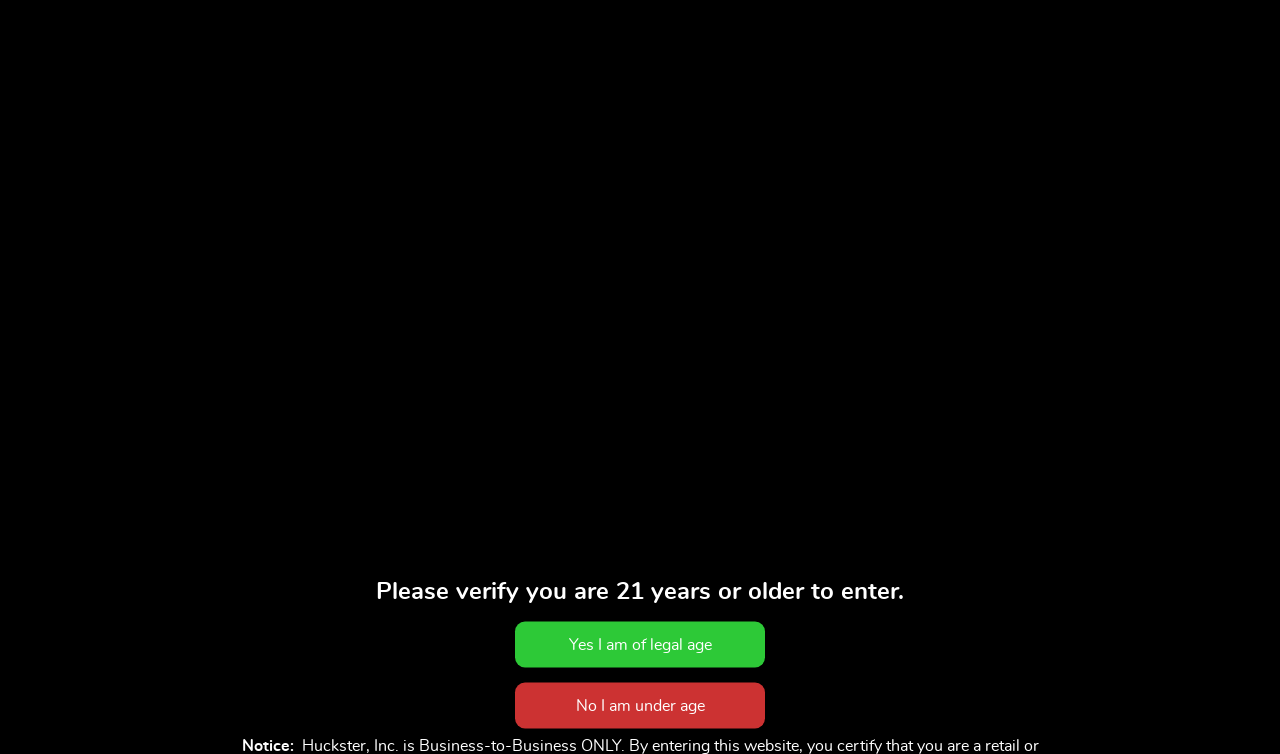What is the purpose of the ECO battery technology?
Examine the image and provide an in-depth answer to the question.

I found the purpose of the ECO battery technology by looking at the StaticText element which describes the technology as allowing for 'a sophisticated regulation of power that results in zero power degradation across the life of the battery, and an extended battery life'.